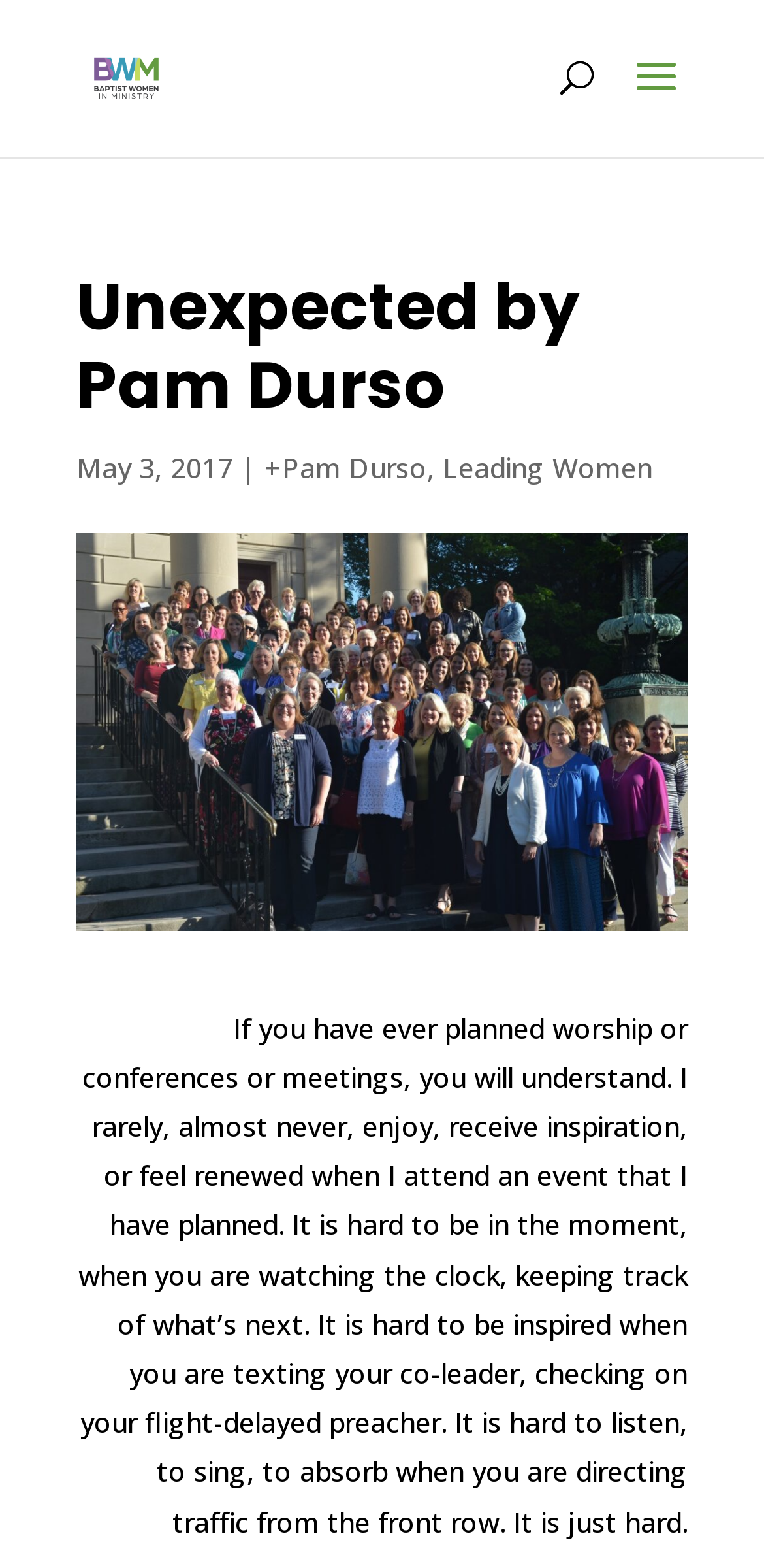Reply to the question below using a single word or brief phrase:
What is the date of the article?

May 3, 2017